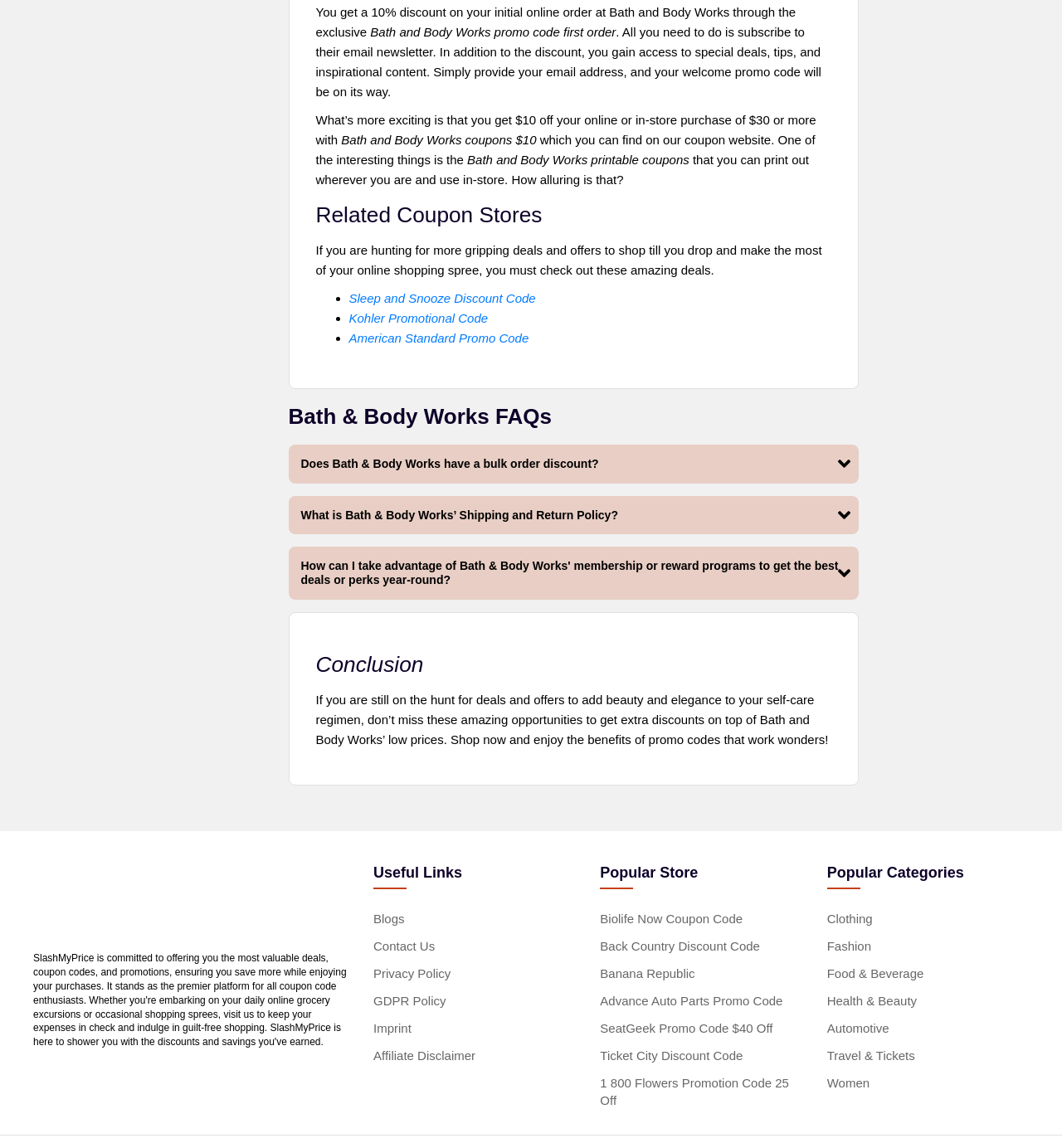Identify the bounding box coordinates of the element to click to follow this instruction: 'Explore 'Health & Beauty''. Ensure the coordinates are four float values between 0 and 1, provided as [left, top, right, bottom].

[0.779, 0.866, 0.863, 0.878]